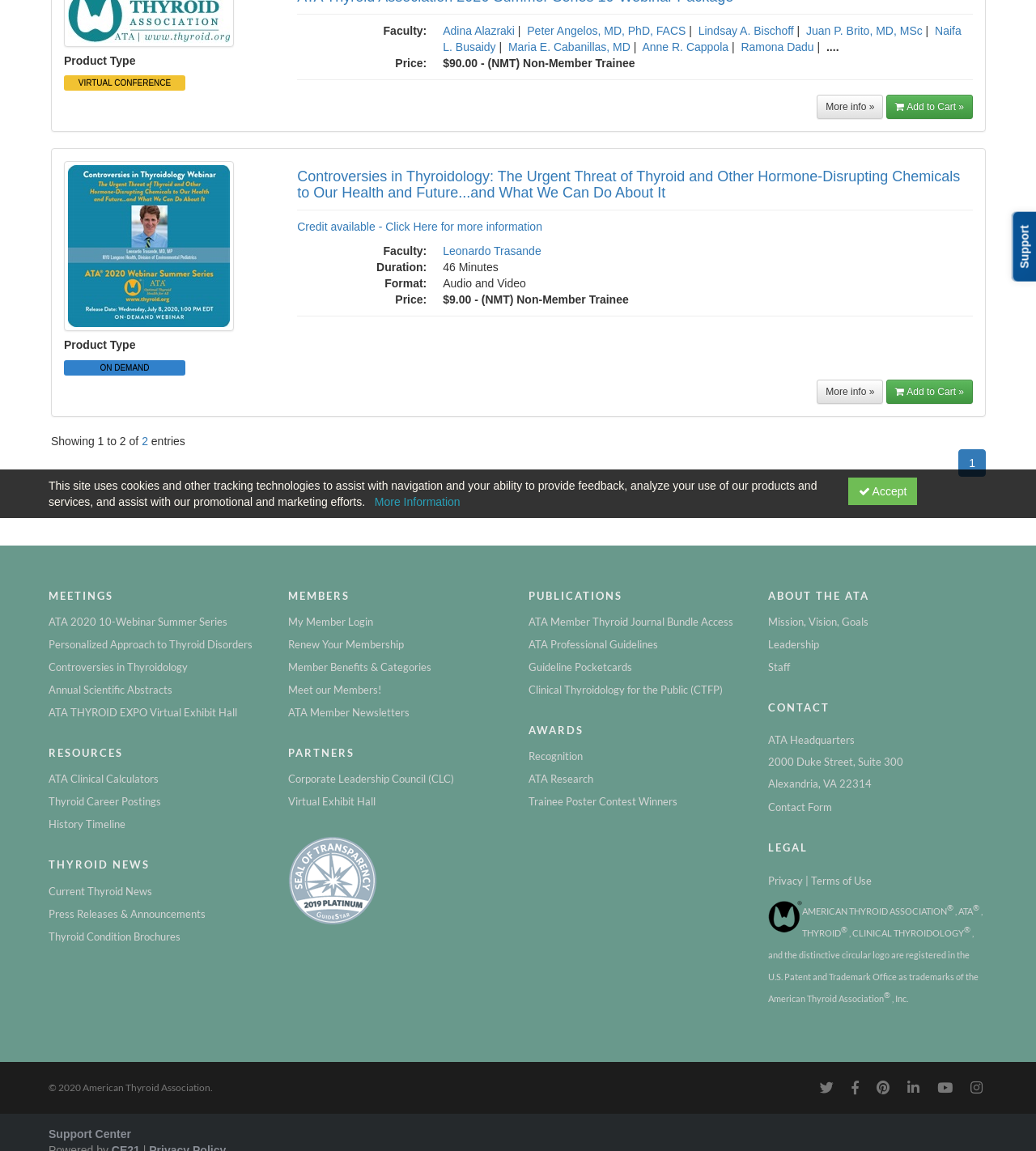Show the bounding box coordinates for the HTML element described as: "Trainee Poster Contest Winners".

[0.51, 0.693, 0.718, 0.701]